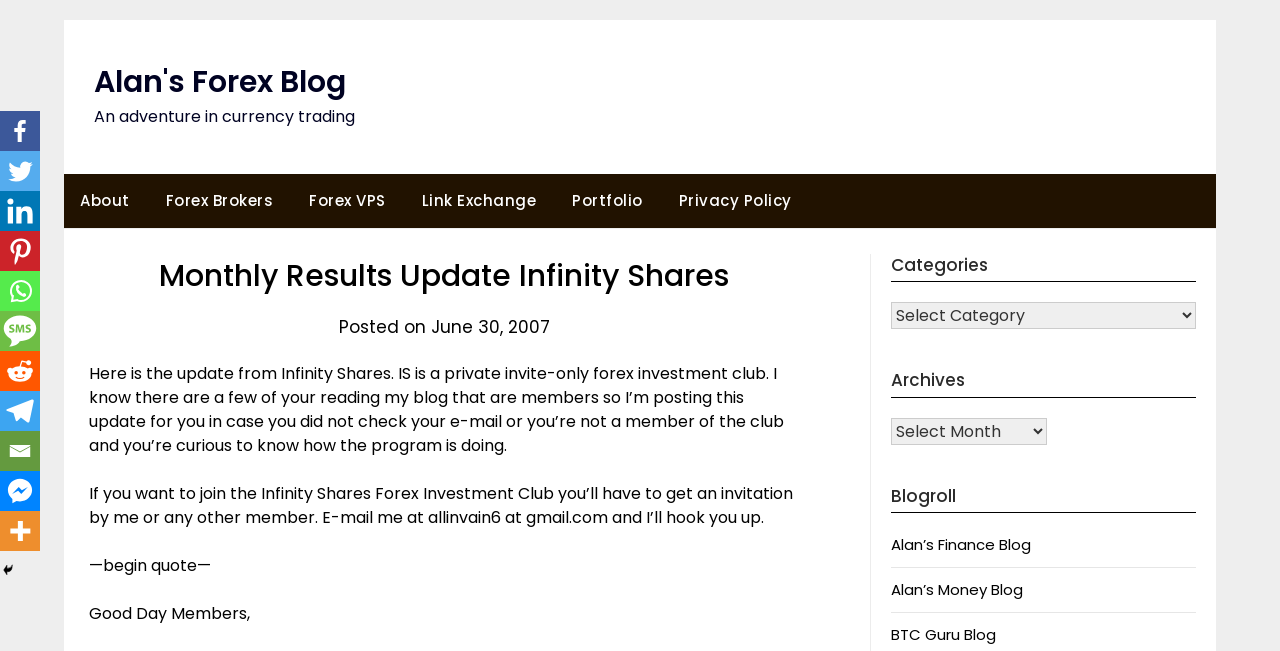Provide a thorough description of the webpage's content and layout.

This webpage is a blog post titled "Monthly Results Update Infinity Shares" on Alan's Forex Blog. At the top, there is a header section with a link to "Alan's Forex Blog" and a tagline "An adventure in currency trading". Below the header, there is a navigation menu with links to "About", "Forex Brokers", "Forex VPS", "Link Exchange", "Portfolio", and "Privacy Policy".

The main content of the blog post is divided into several sections. The first section has a heading "Monthly Results Update Infinity Shares" and a subheading "Posted on June 30, 2007". The text in this section discusses an update from Infinity Shares, a private invite-only forex investment club, and provides information on how to join the club.

The next section is a quote from the Infinity Shares update, which is marked by a "—begin quote—" and "—end quote—" delimiter. The quote discusses the performance of the investment club.

On the left side of the page, there is a sidebar with links to various social media platforms, including Facebook, Twitter, Linkedin, Pinterest, Whatsapp, SMS, Reddit, Telegram, and Email. There is also a "More" link with an accompanying image.

On the right side of the page, there are three sections: "Categories", "Archives", and "Blogroll". The "Categories" section has a dropdown menu with various categories. The "Archives" section has a dropdown menu with archives of previous blog posts. The "Blogroll" section has links to other blogs, including "Alan’s Finance Blog", "Alan’s Money Blog", and "BTC Guru Blog".